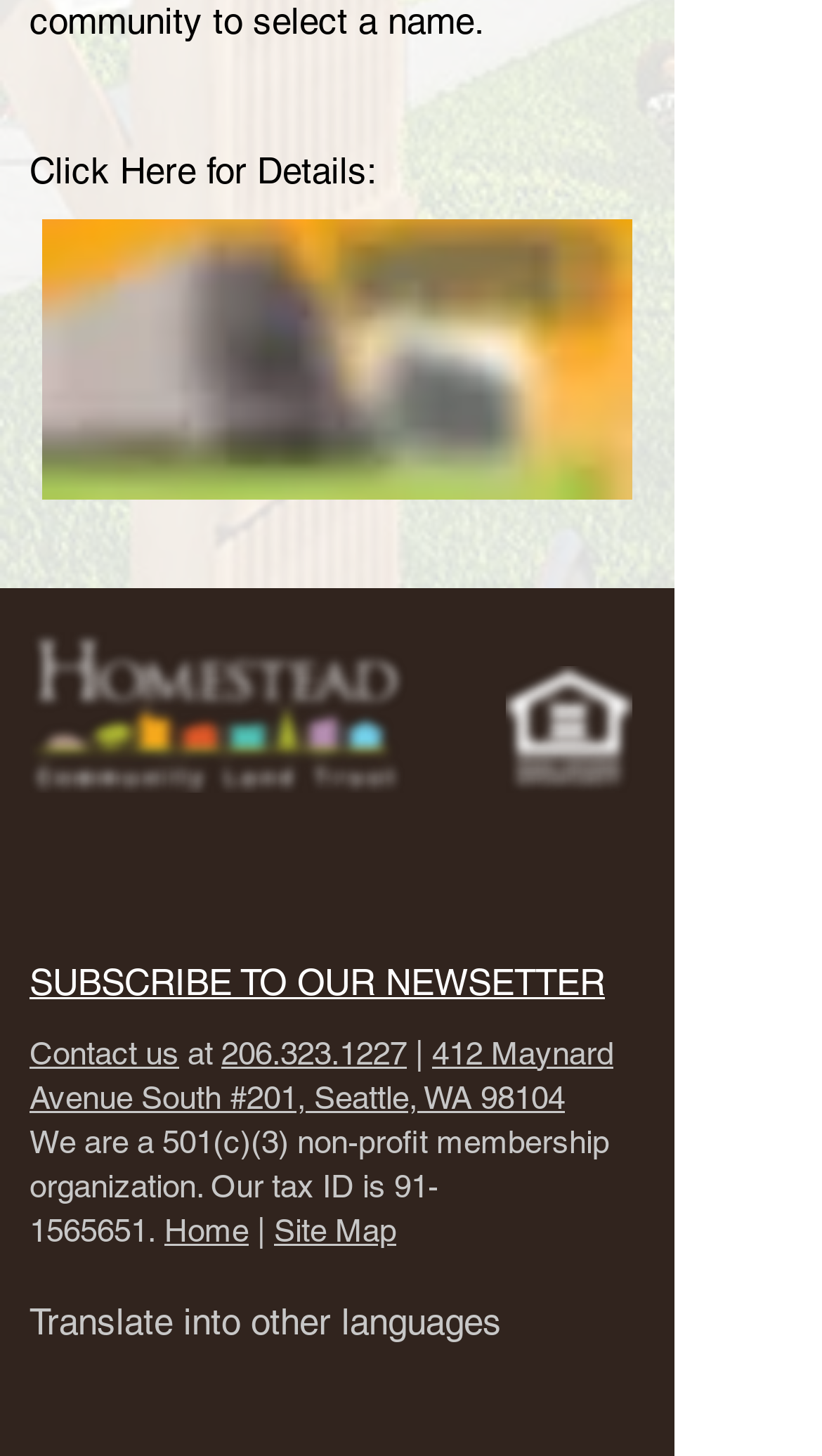What is the logo on the top left?
Answer briefly with a single word or phrase based on the image.

Homeclub-multicolor-white-logo